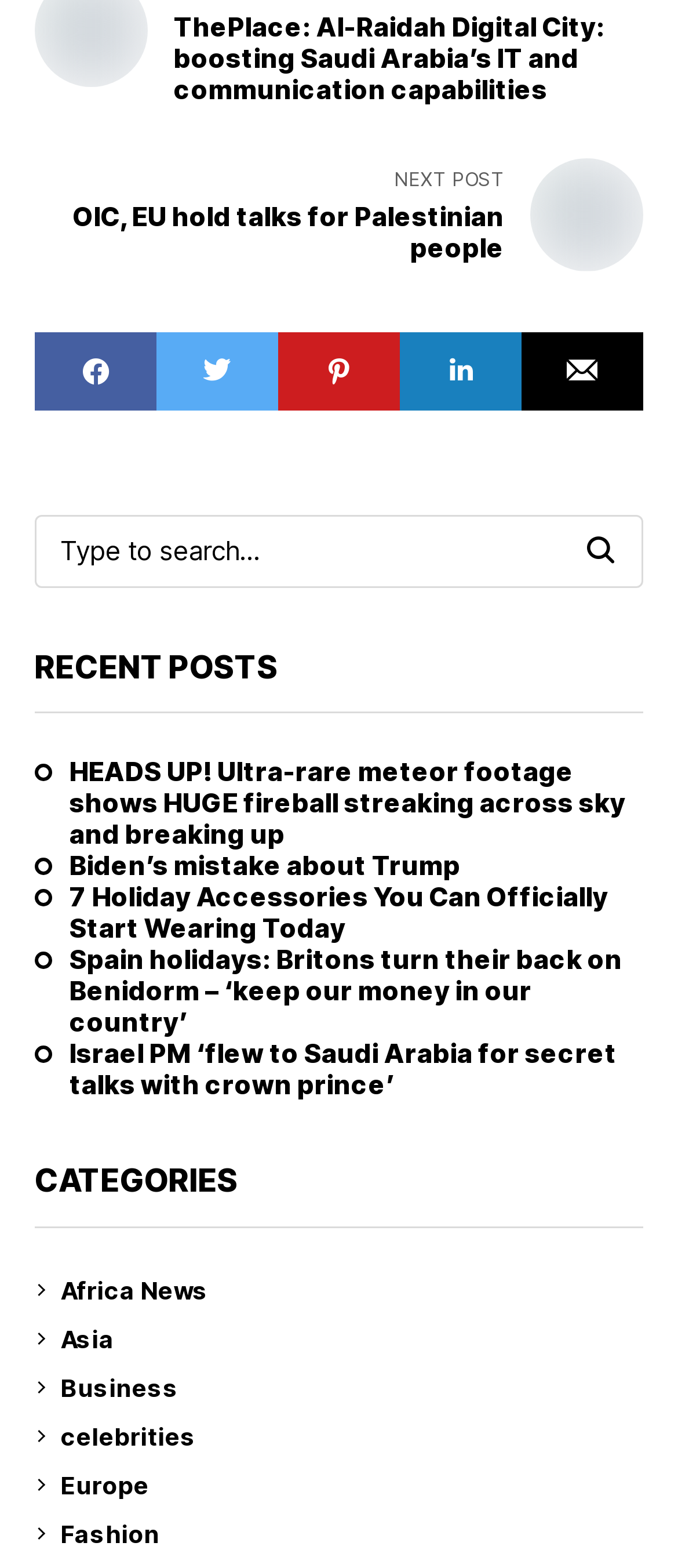Based on the image, provide a detailed and complete answer to the question: 
What is the topic of the first recent post?

The first link under the 'RECENT POSTS' heading is titled 'HEADS UP! Ultra-rare meteor footage shows HUGE fireball streaking across sky and breaking up', indicating that the topic of this post is a rare meteor sighting.